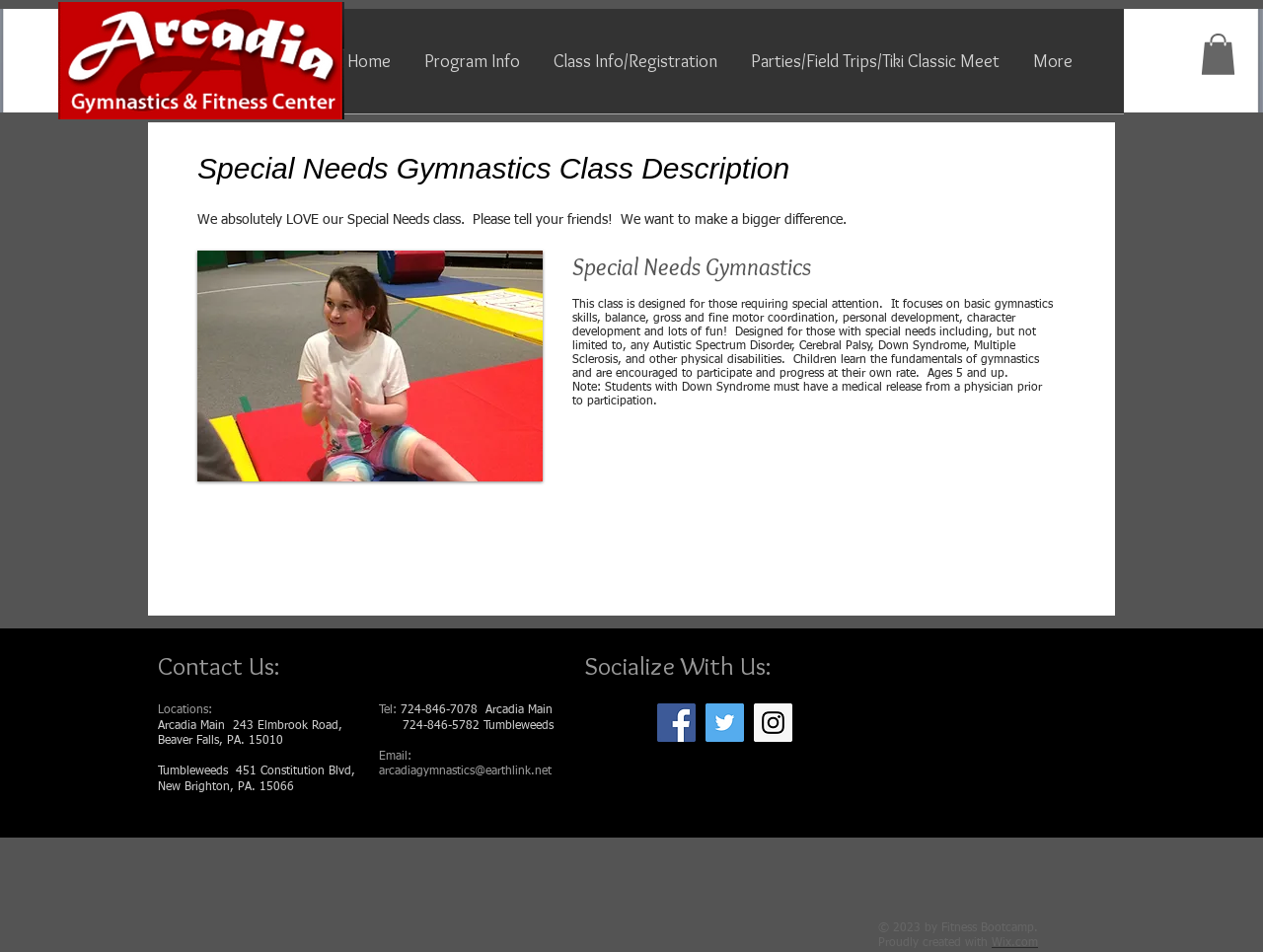What is the email address for contact?
Use the screenshot to answer the question with a single word or phrase.

arcadiagymnastics@earthlink.net